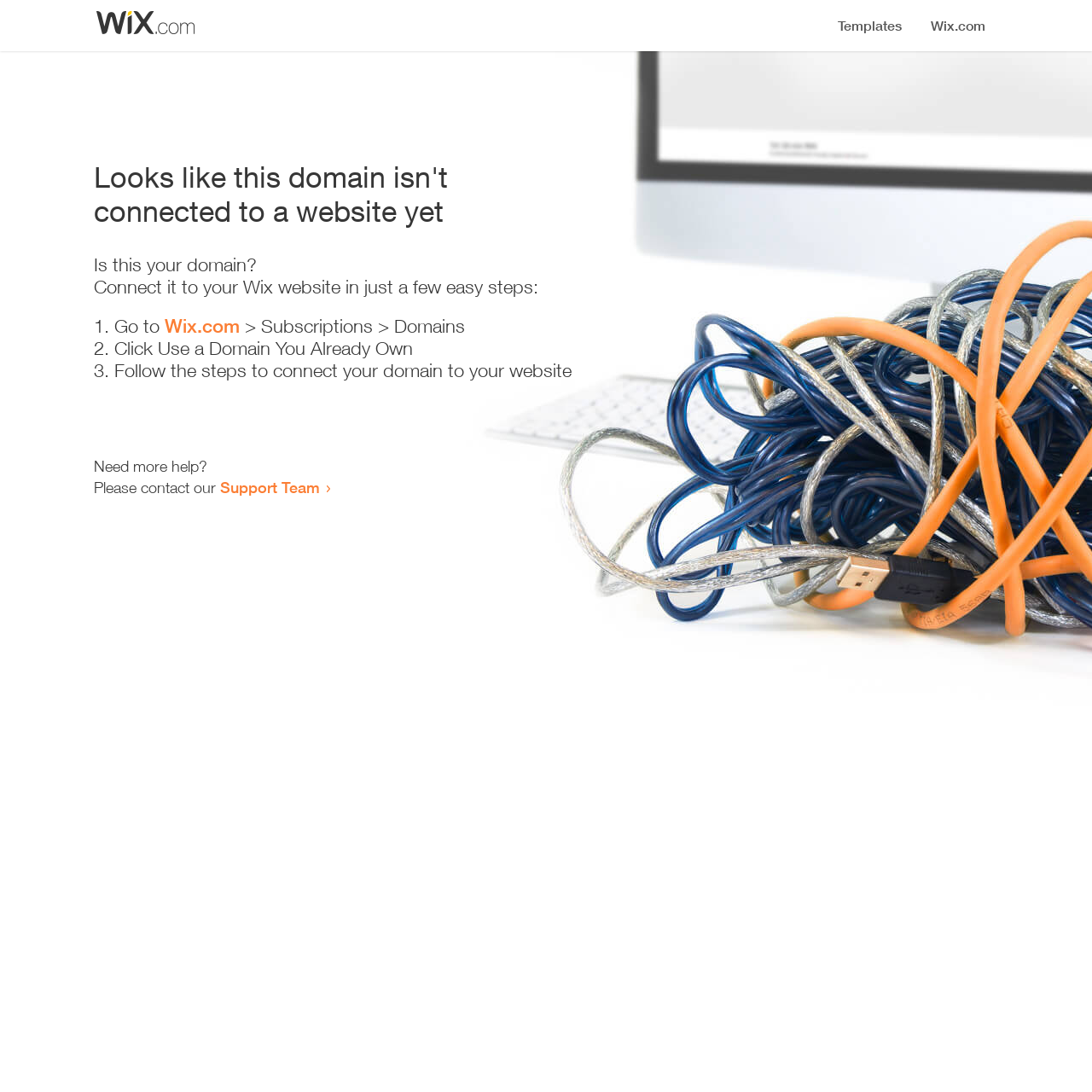What is the purpose of the webpage?
Using the image as a reference, answer the question with a short word or phrase.

Connect domain to website